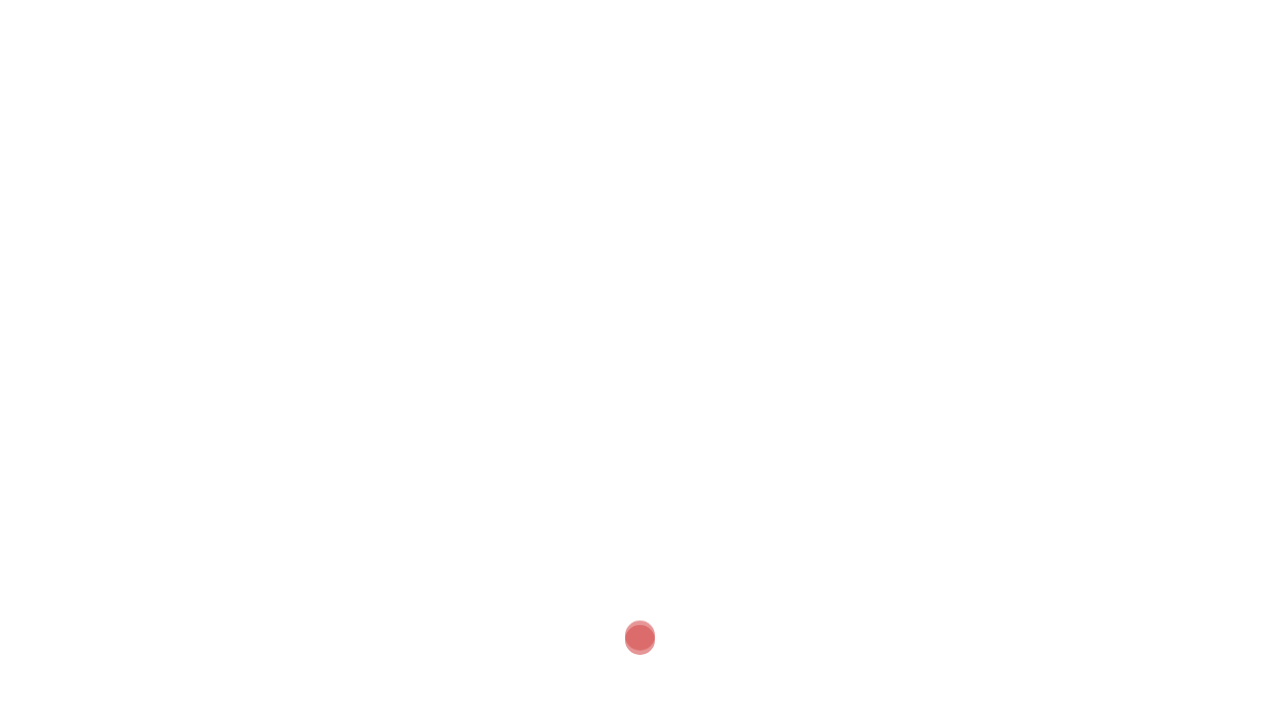Identify the bounding box coordinates of the region that needs to be clicked to carry out this instruction: "Go to the Home page". Provide these coordinates as four float numbers ranging from 0 to 1, i.e., [left, top, right, bottom].

[0.37, 0.055, 0.406, 0.098]